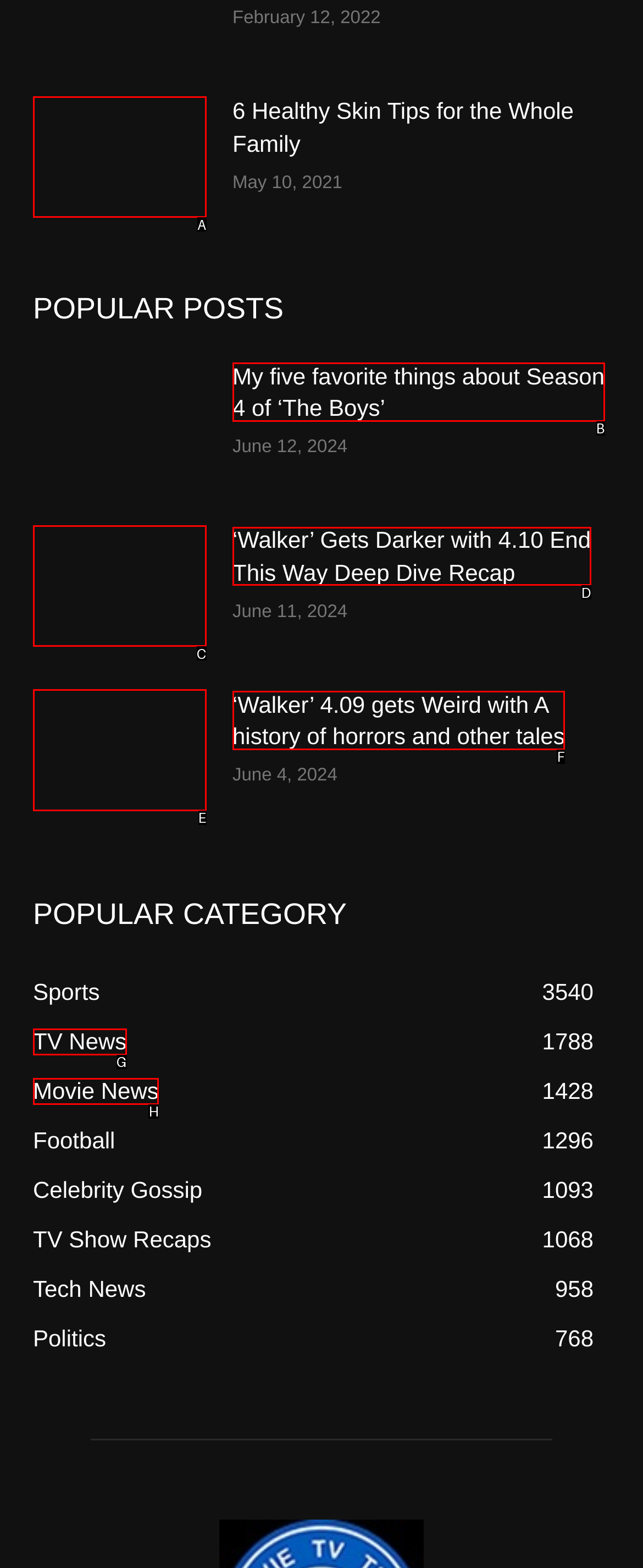Select the HTML element that matches the description: Movie News1428
Respond with the letter of the correct choice from the given options directly.

H